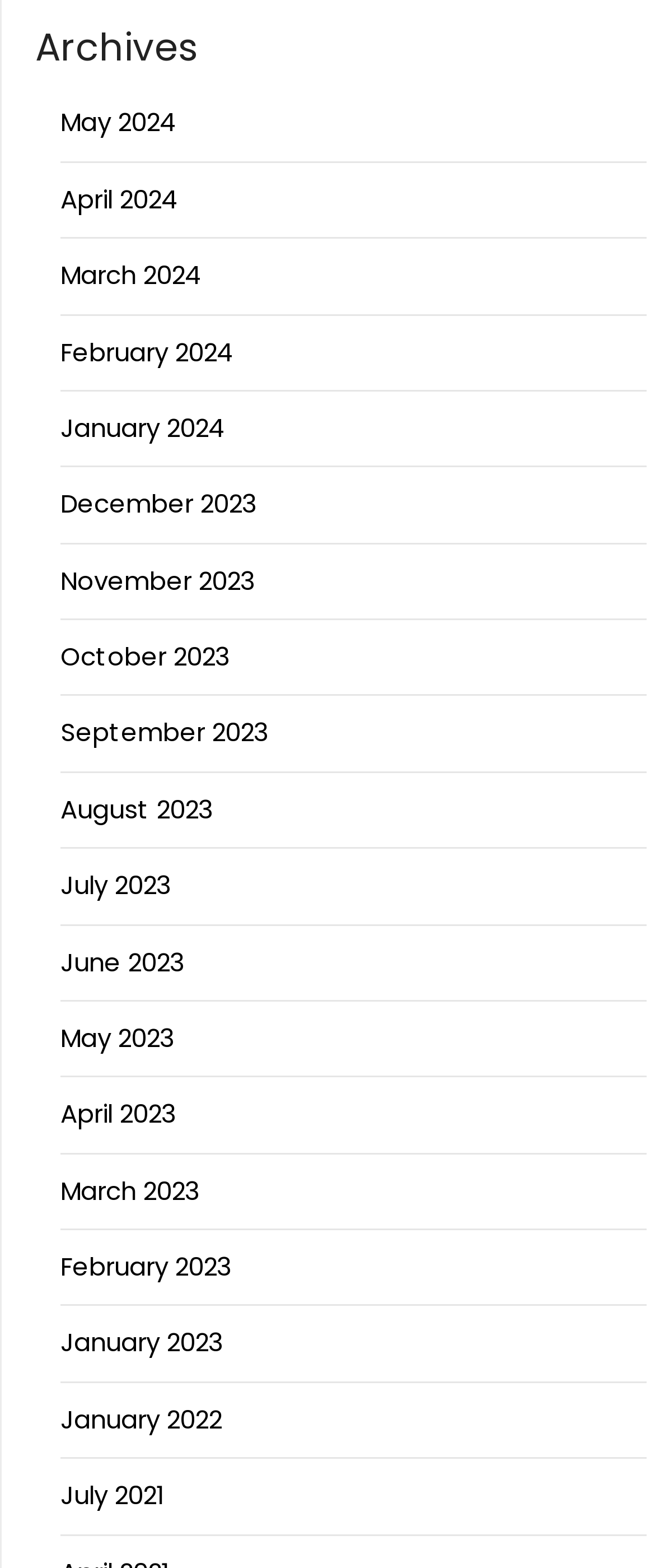Please specify the bounding box coordinates for the clickable region that will help you carry out the instruction: "go to April 2023 archives".

[0.092, 0.699, 0.269, 0.722]